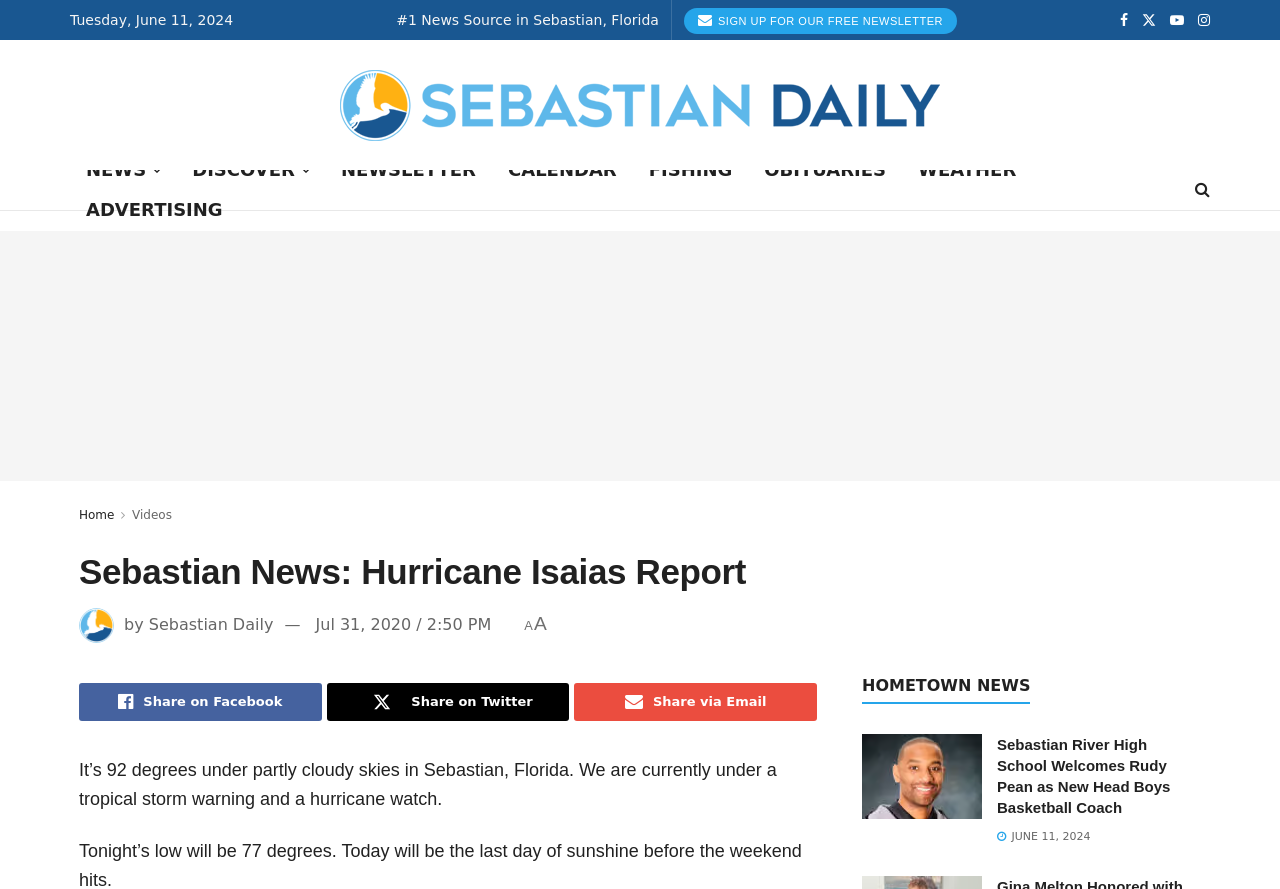Identify the bounding box for the element characterized by the following description: "Home".

[0.062, 0.571, 0.089, 0.587]